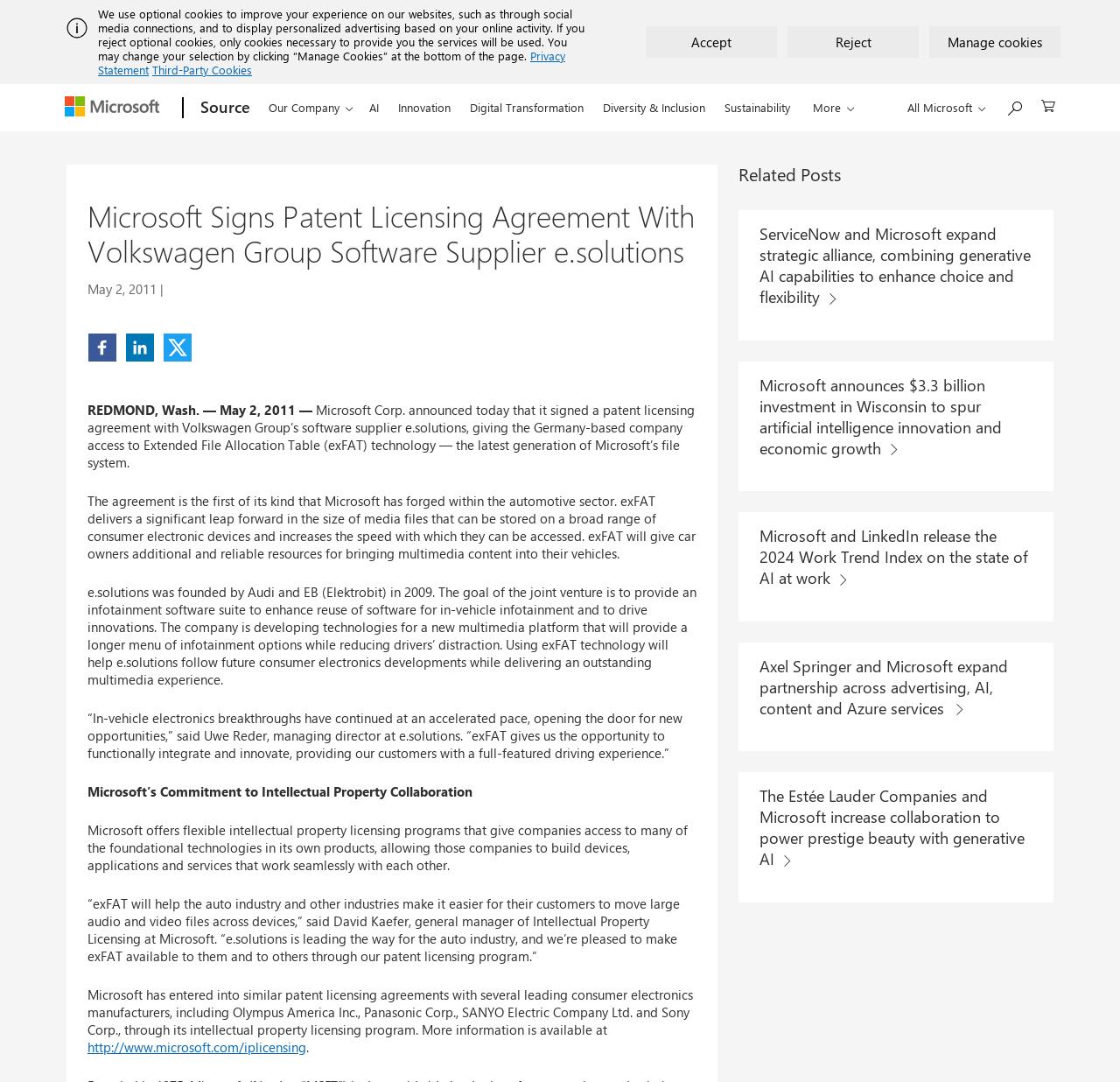Provide the bounding box coordinates in the format (top-left x, top-left y, bottom-right x, bottom-right y). All values are floating point numbers between 0 and 1. Determine the bounding box coordinate of the UI element described as: Contact/Visit Us

None